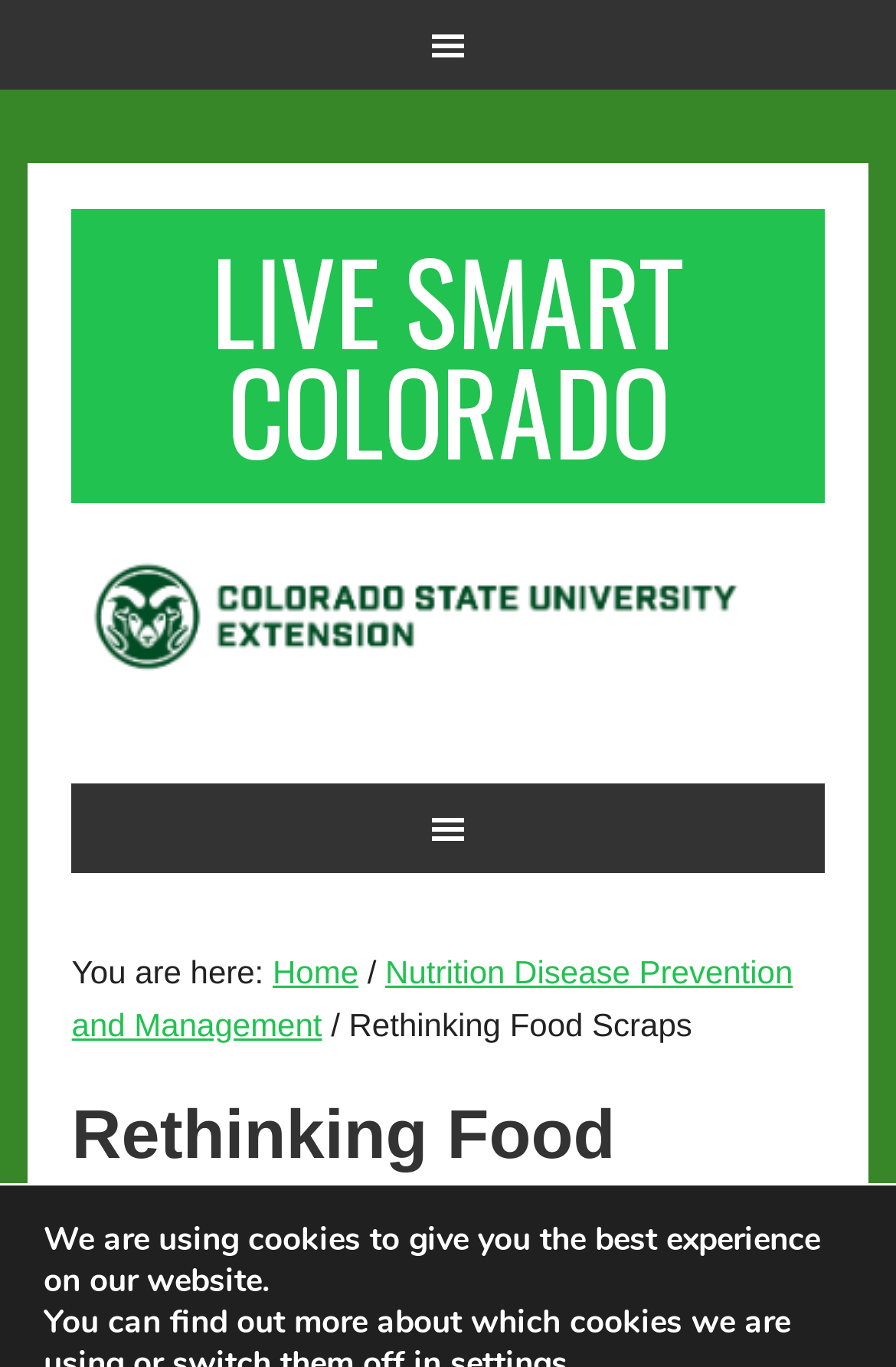Observe the image and answer the following question in detail: Who is the author of the article?

I determined the answer by looking at the link element with the text 'KATIE WILDGEN' which is likely to be the author of the article.